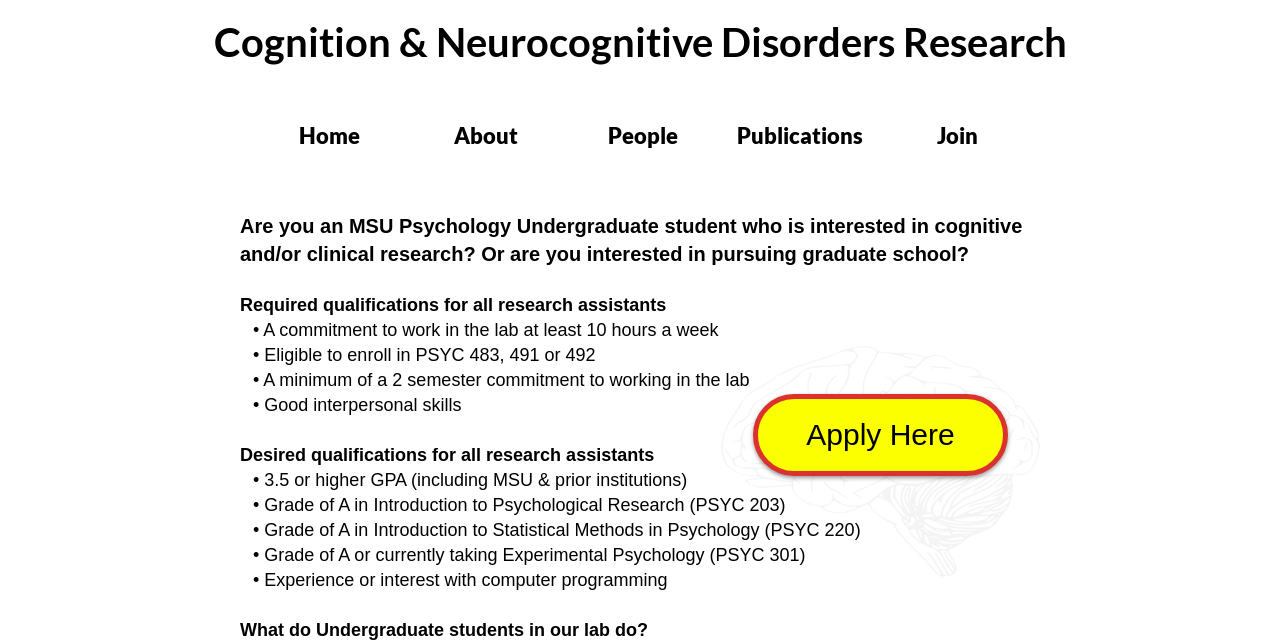Determine the bounding box coordinates for the UI element with the following description: "Back To Portfolio". The coordinates should be four float numbers between 0 and 1, represented as [left, top, right, bottom].

None